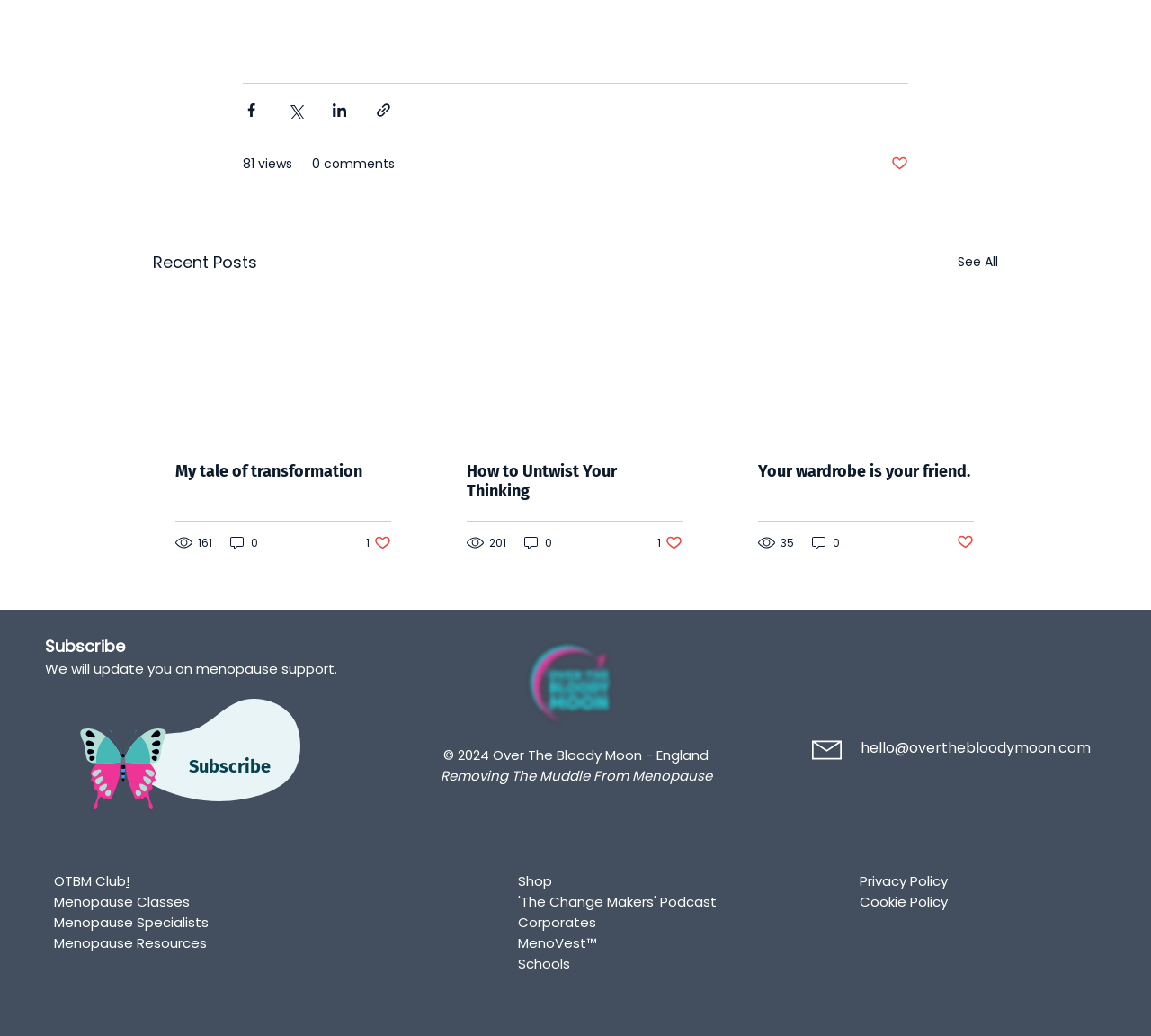Please identify the bounding box coordinates of the region to click in order to complete the given instruction: "Check menopause resources". The coordinates should be four float numbers between 0 and 1, i.e., [left, top, right, bottom].

[0.047, 0.902, 0.18, 0.918]